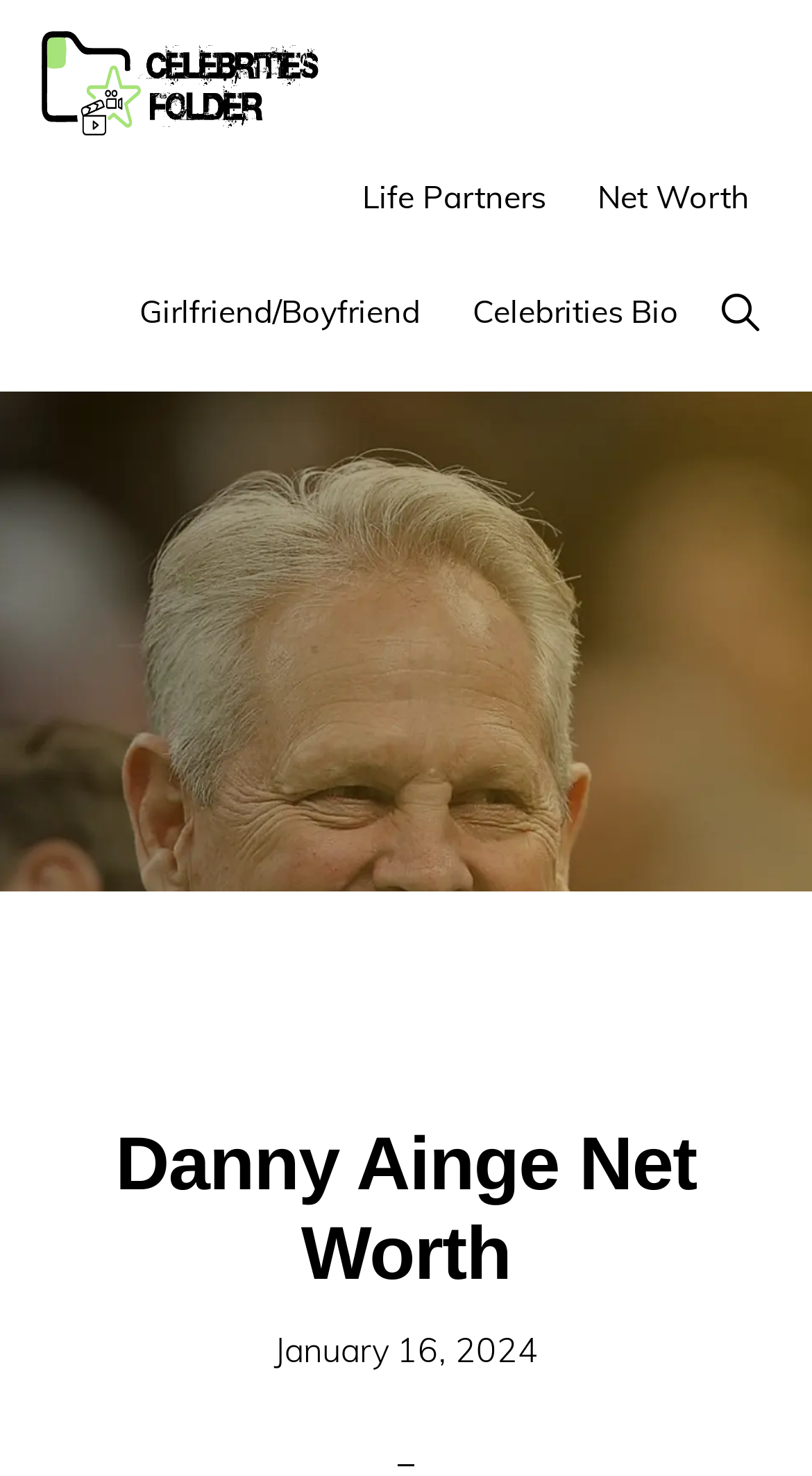Indicate the bounding box coordinates of the element that needs to be clicked to satisfy the following instruction: "Go to About page". The coordinates should be four float numbers between 0 and 1, i.e., [left, top, right, bottom].

[0.165, 0.845, 0.245, 0.866]